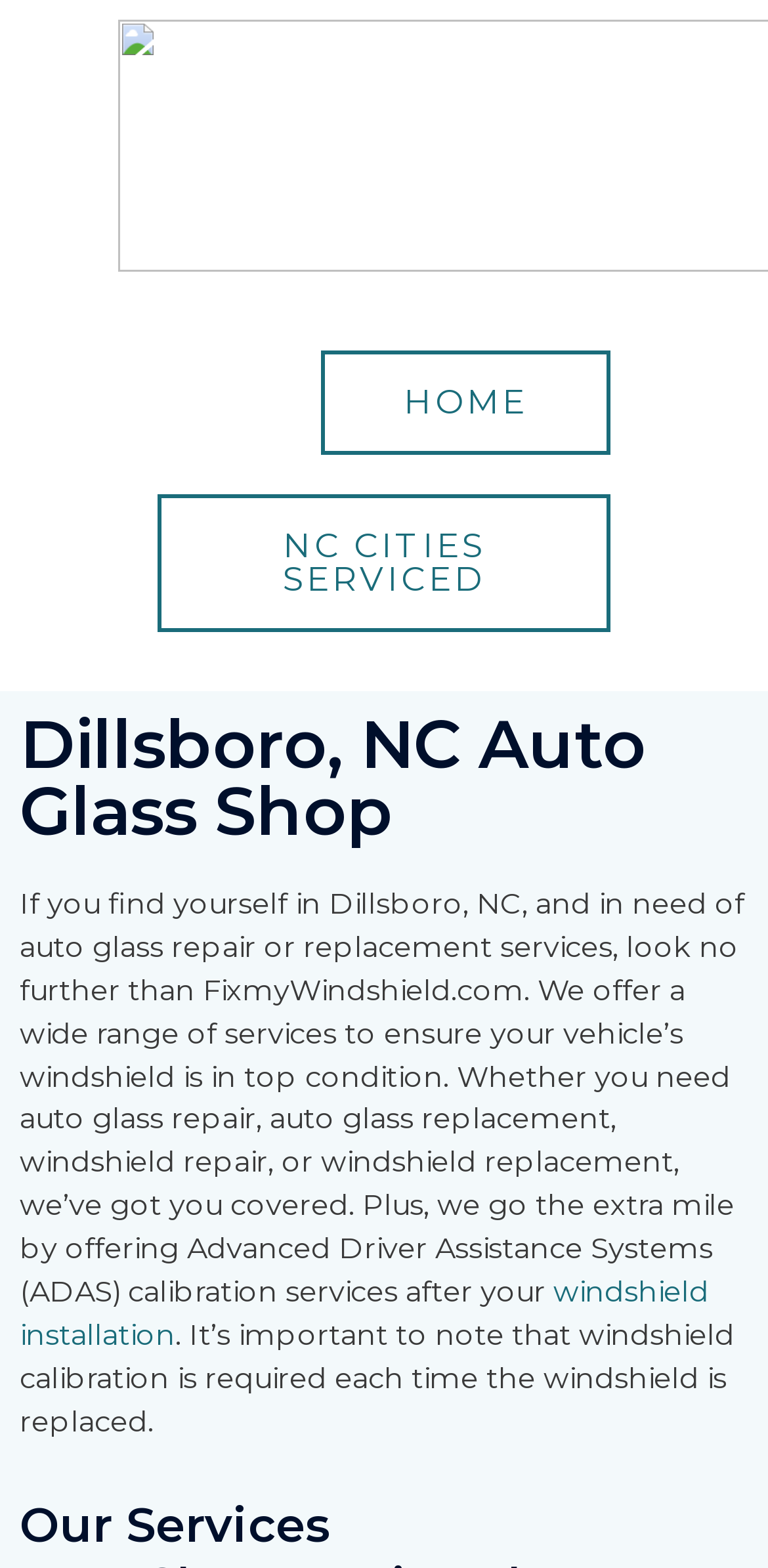Please provide the bounding box coordinates in the format (top-left x, top-left y, bottom-right x, bottom-right y). Remember, all values are floating point numbers between 0 and 1. What is the bounding box coordinate of the region described as: NC Cities Serviced

[0.205, 0.315, 0.795, 0.403]